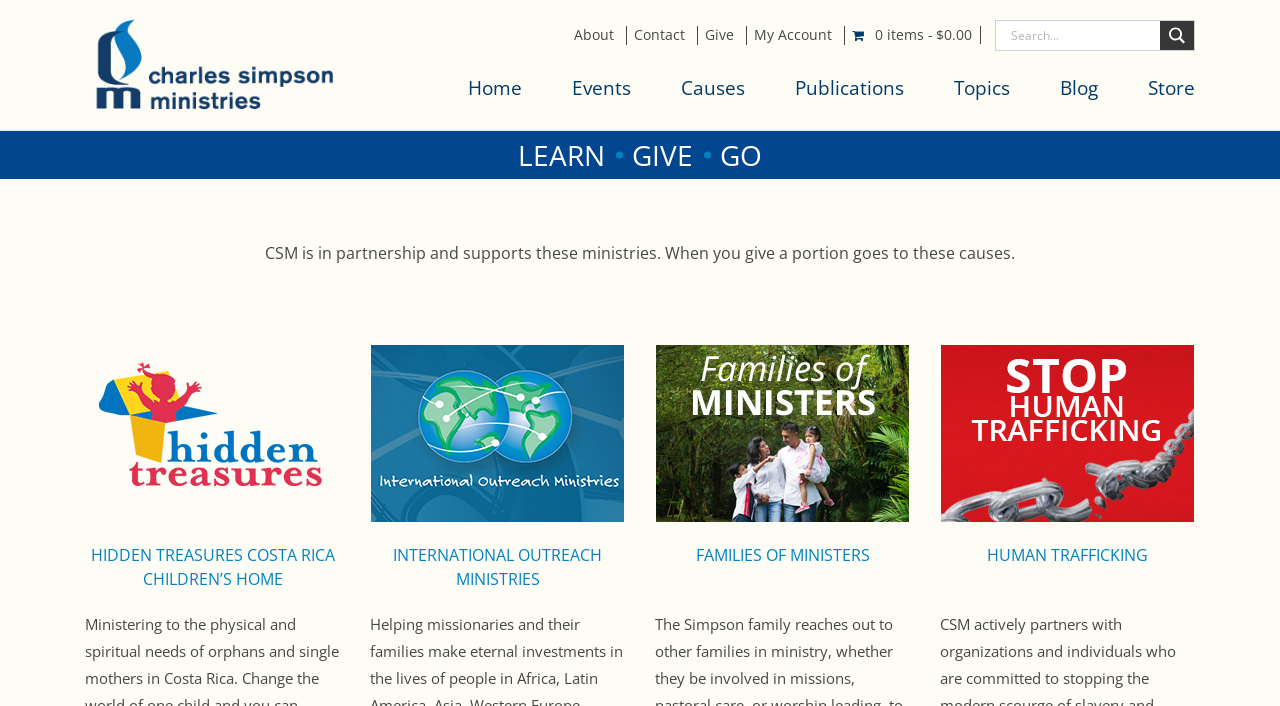Based on the image, provide a detailed response to the question:
What is the theme of the 'Causes' section?

I determined the theme of the 'Causes' section by examining the links and headings within it, which mention specific organizations and causes related to Christian missionary work, such as 'HIDDEN TREASURES COSTA RICA CHILDREN’S HOME' and 'HUMAN TRAFFICKING'. This suggests that the 'Causes' section is focused on supporting Christian missionary work and related causes.